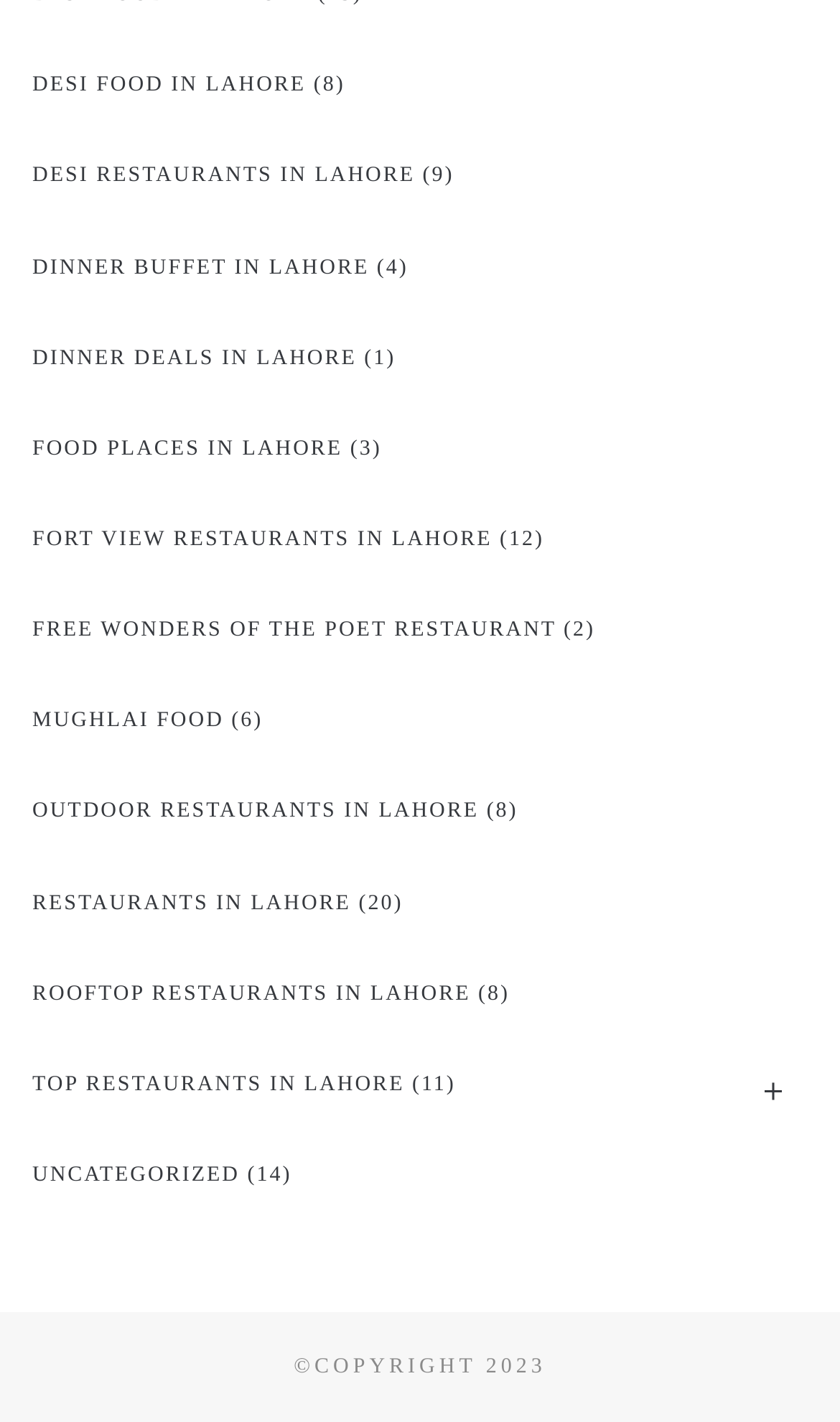Find and specify the bounding box coordinates that correspond to the clickable region for the instruction: "Explore FORT VIEW RESTAURANTS IN LAHORE".

[0.038, 0.371, 0.586, 0.388]